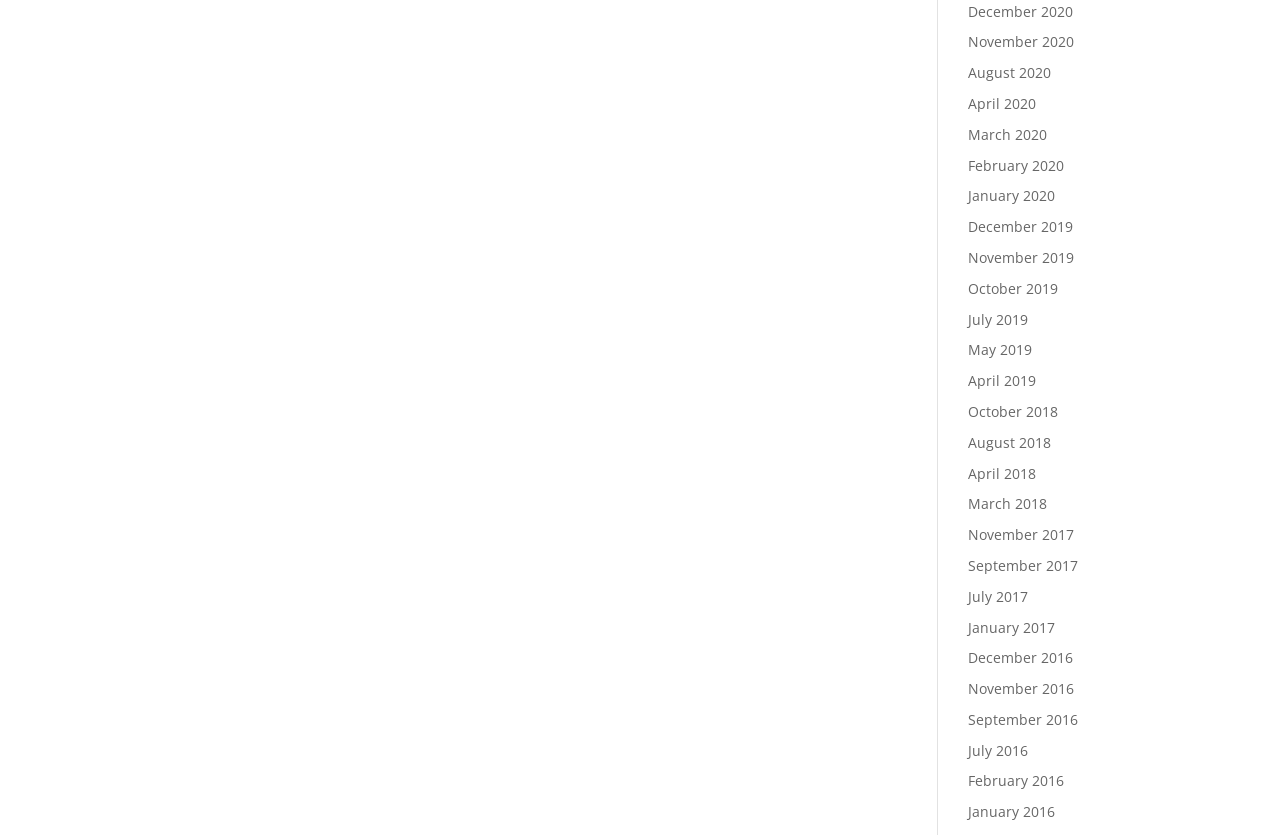What is the earliest month listed?
From the details in the image, answer the question comprehensively.

By examining the list of links, I found that the earliest month listed is January 2016, which is located at the bottom of the list with a bounding box coordinate of [0.756, 0.961, 0.824, 0.984].